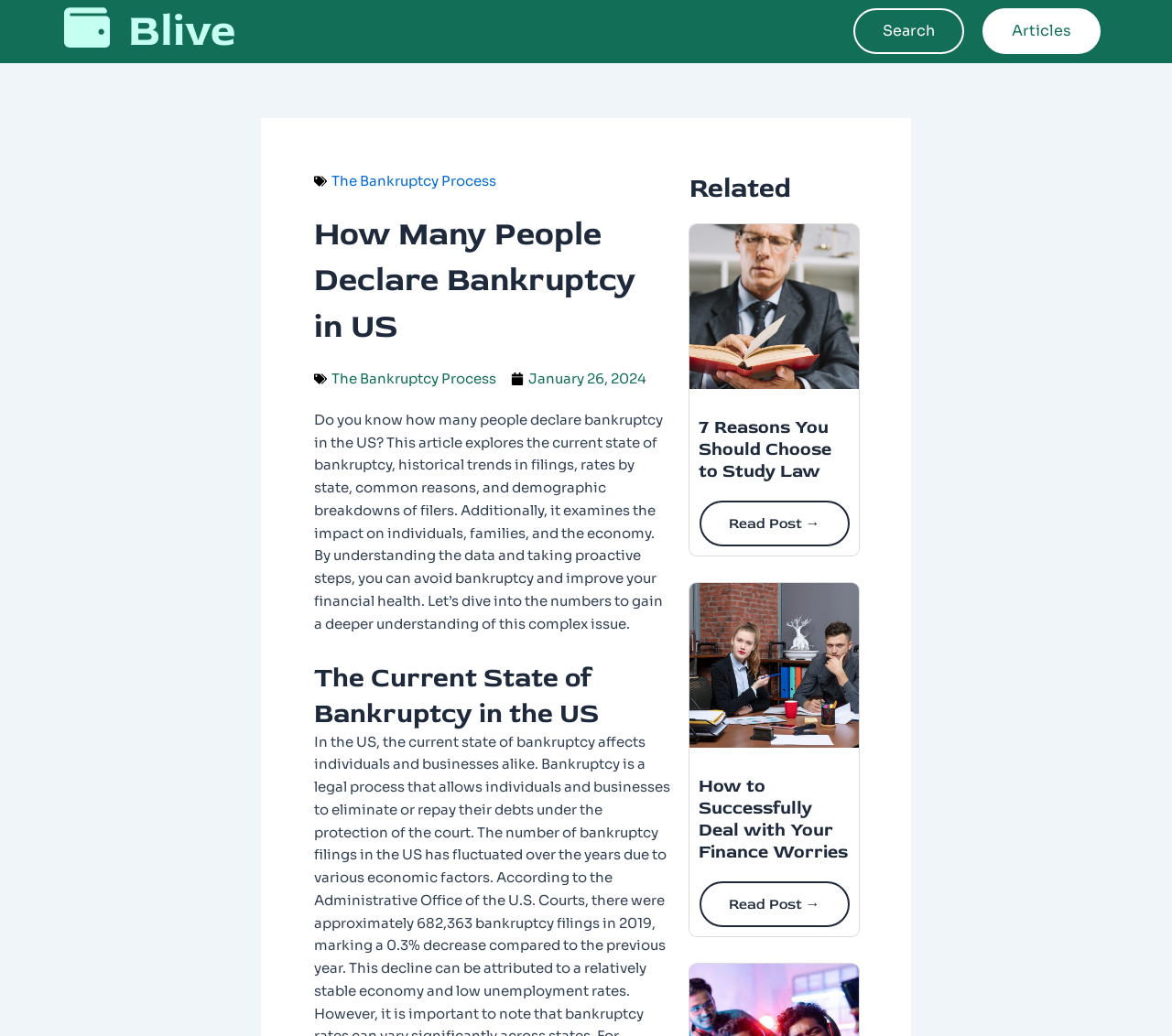Identify the bounding box for the given UI element using the description provided. Coordinates should be in the format (top-left x, top-left y, bottom-right x, bottom-right y) and must be between 0 and 1. Here is the description: Read Post →

[0.596, 0.851, 0.725, 0.895]